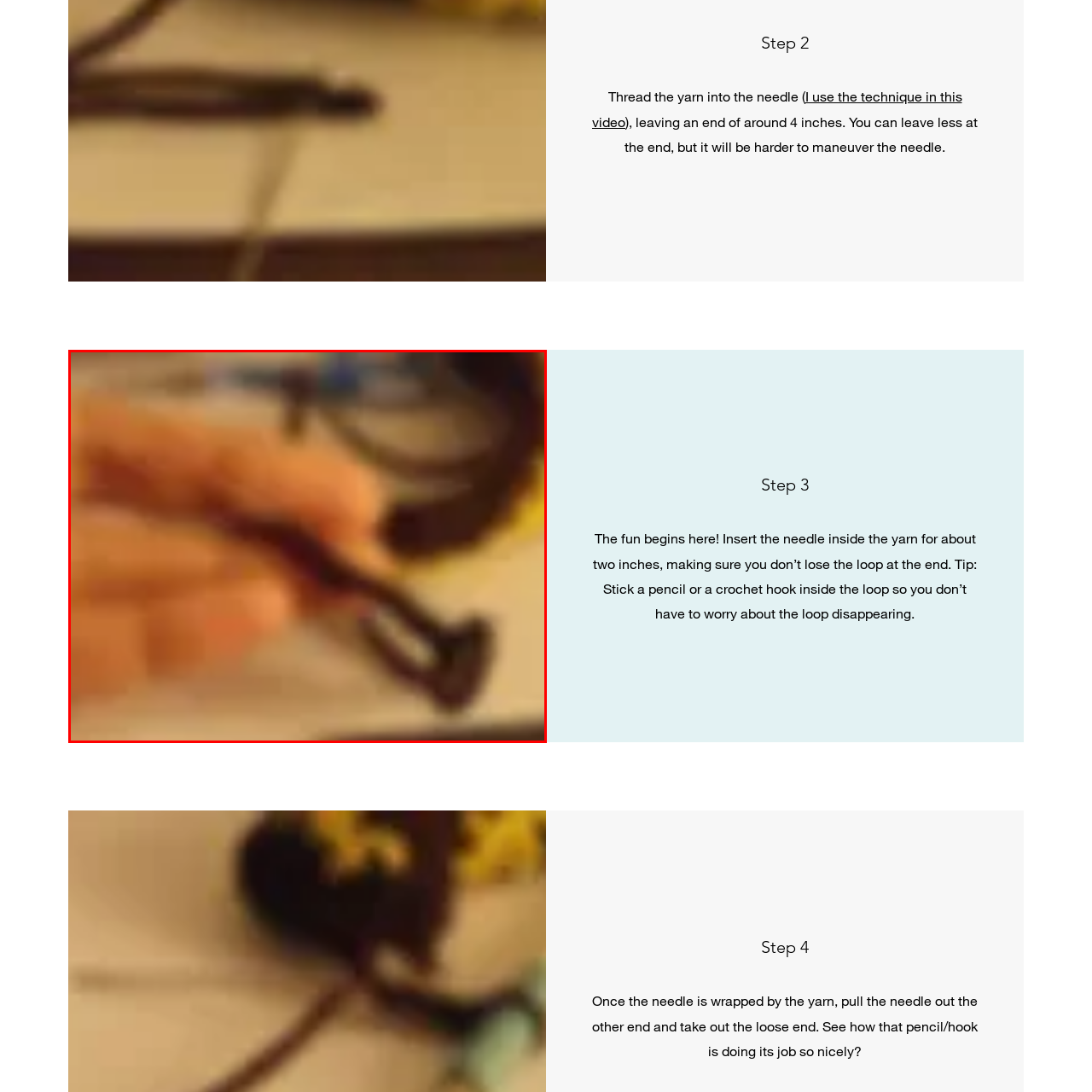Write a comprehensive caption detailing the image within the red boundary.

In this image, a hand is shown holding a black crochet hook, which appears to be a crucial tool for the upcoming steps in the tutorial. The focus is on the hook's handle, emphasizing its ergonomic design for comfortable use. Surrounding elements, such as strands of yarn and other crafting supplies, suggest a creative workspace dedicated to a project involving yarn and needlework. This visual relates to the step where one might engage in the Russian Join technique, as indicated by the accompanying text. The hand positioning hints at an instructional moment, guiding viewers through the process of threading yarn into the needle effectively.